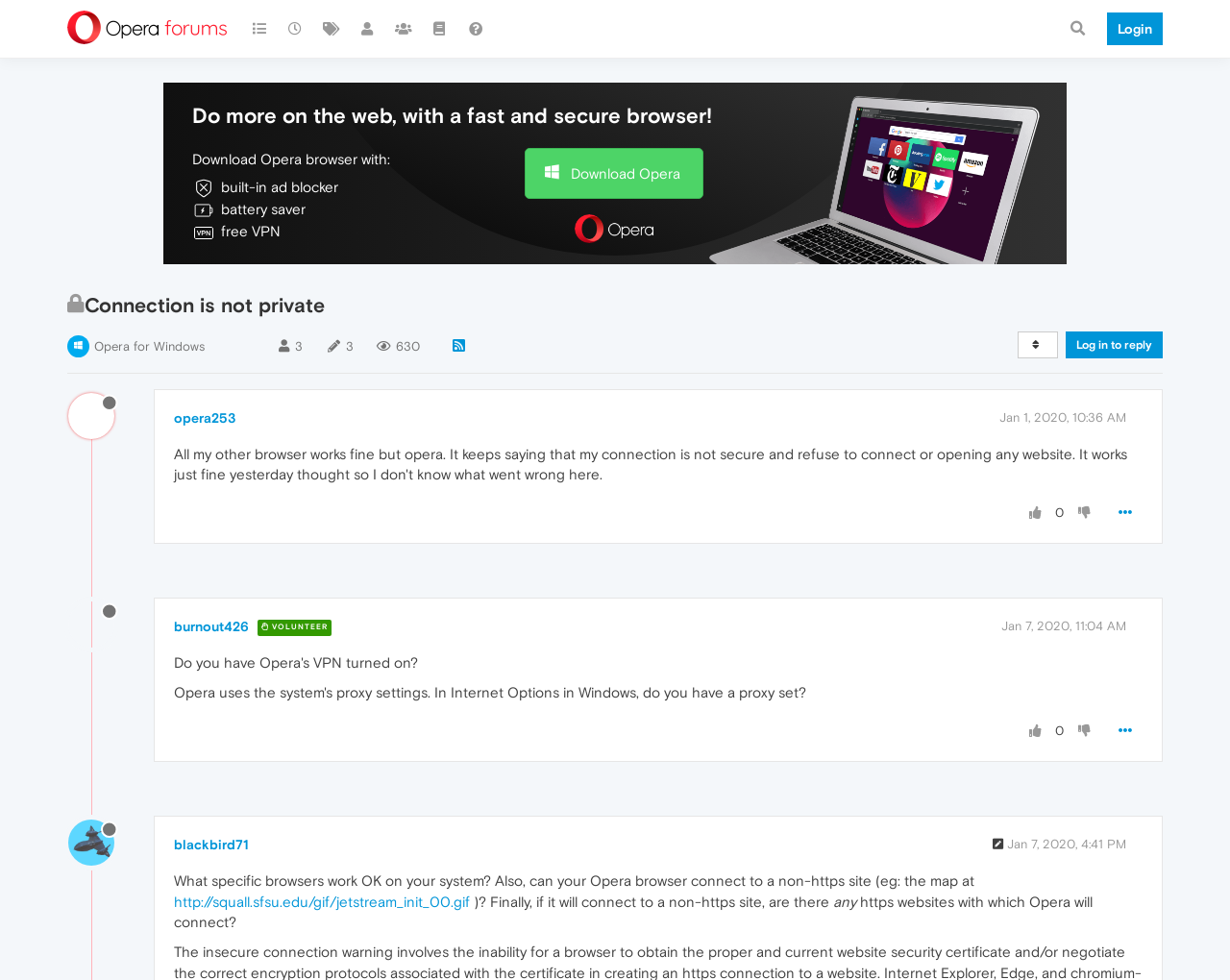Give a concise answer using one word or a phrase to the following question:
What is the date of the last post?

Jan 7, 2020, 4:41 PM